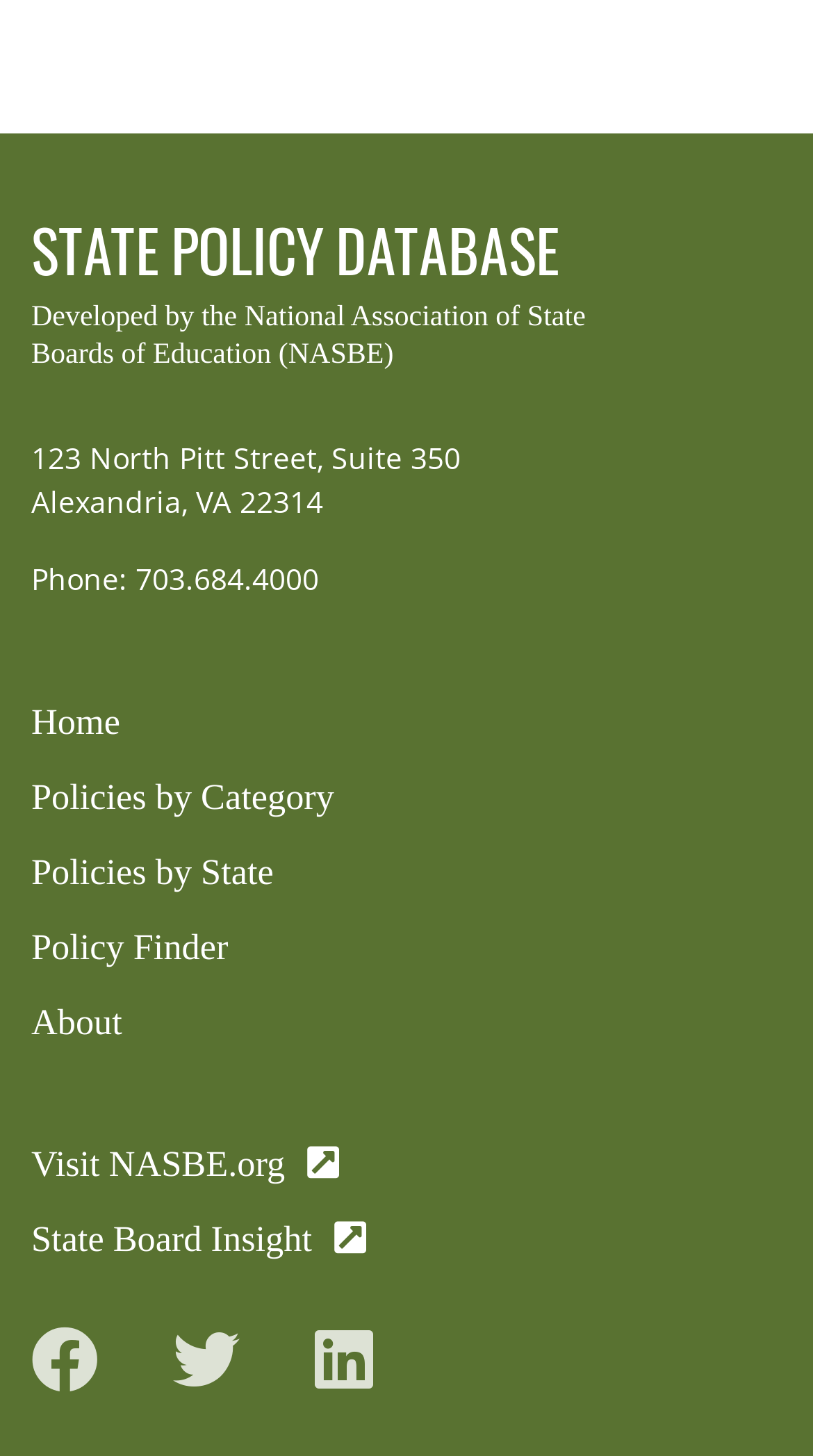What is the purpose of the 'Policy Finder' link?
Please answer the question with as much detail and depth as you can.

I found this answer by looking at the link element with ID 166, which says 'Policy Finder'. The name of the link suggests that it is a tool or feature that helps users find policies, possibly by searching or filtering.